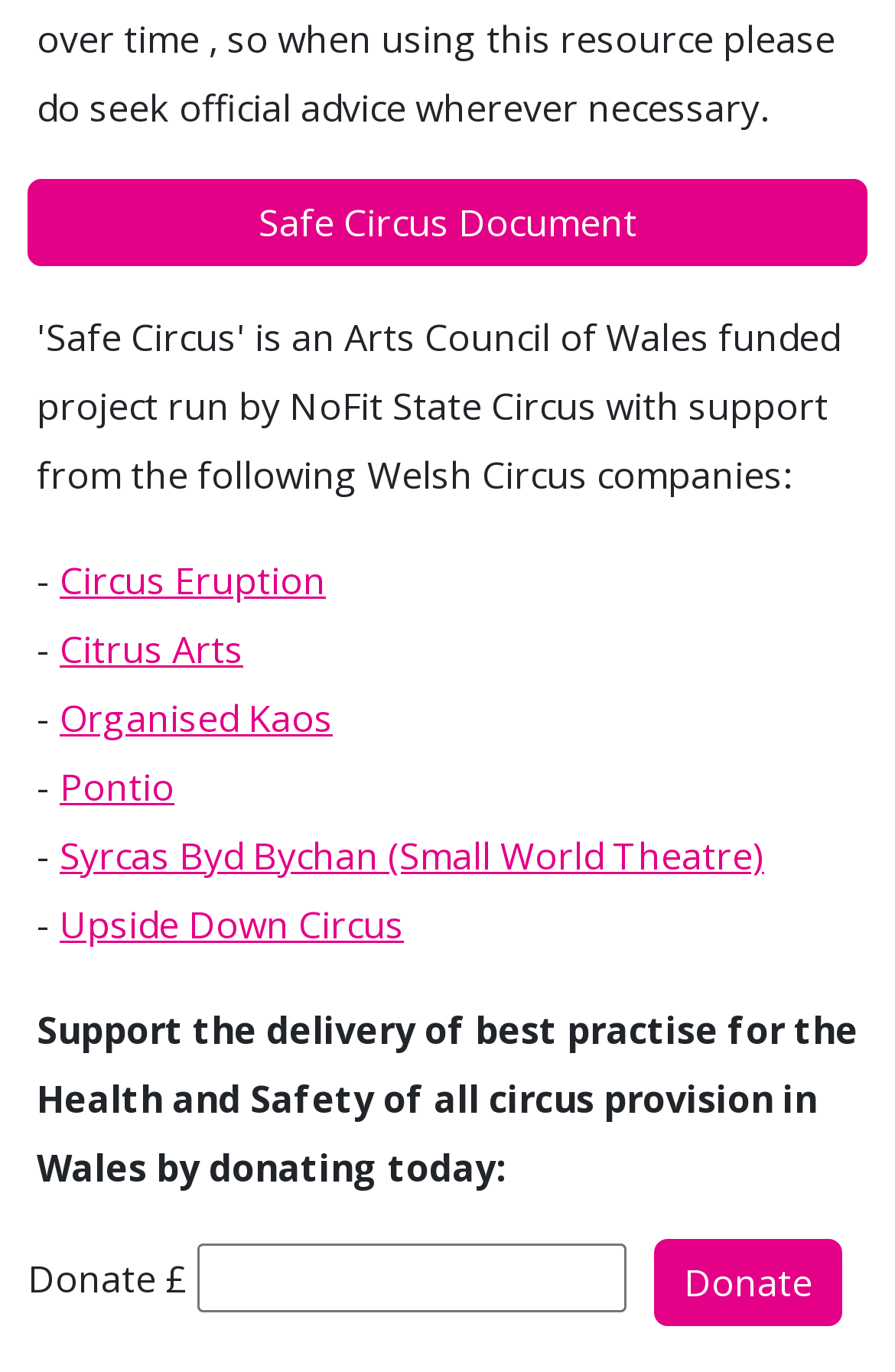Please find the bounding box coordinates of the section that needs to be clicked to achieve this instruction: "Visit the Citrus Arts page".

[0.067, 0.455, 0.272, 0.492]